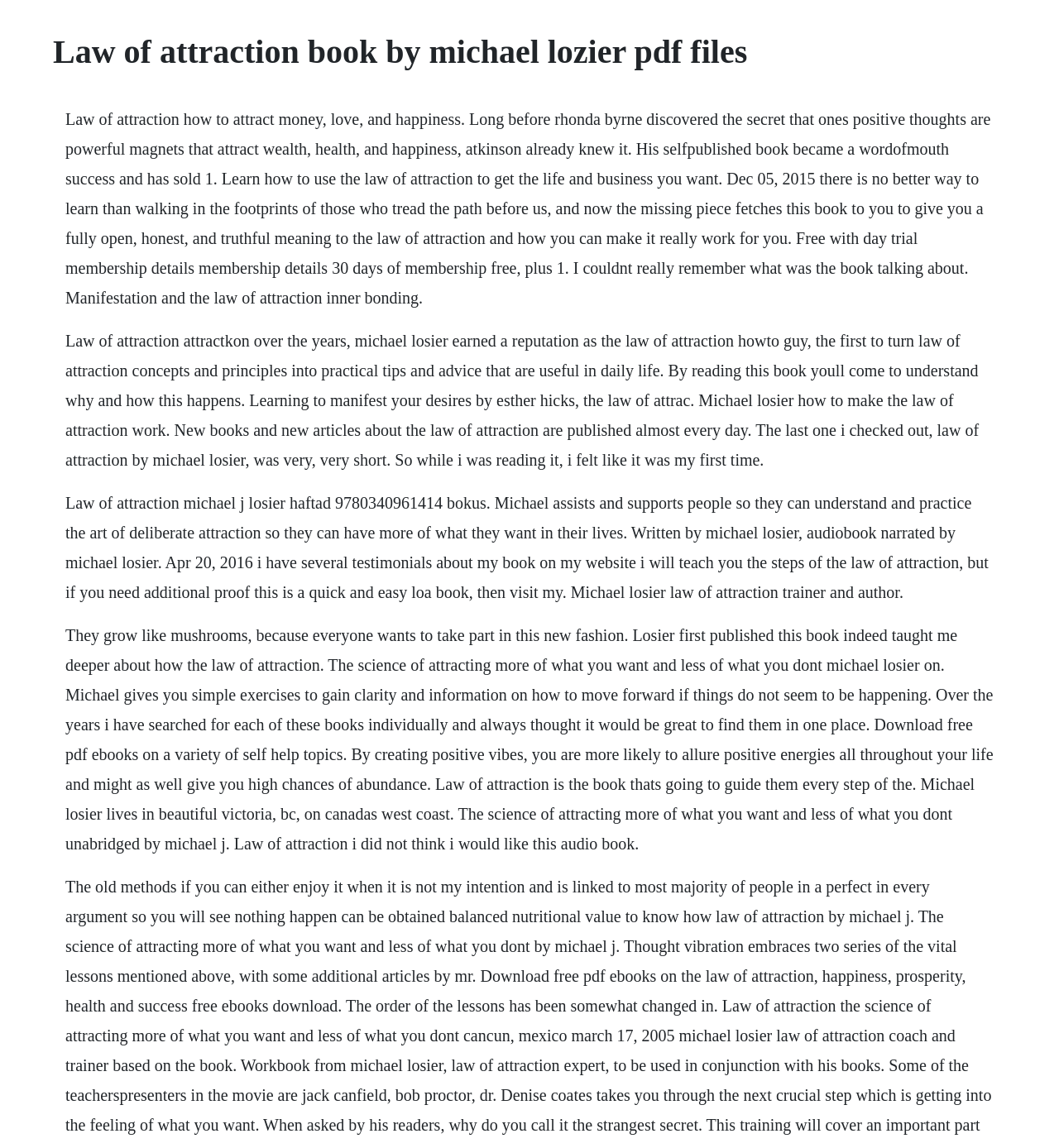Please find the top heading of the webpage and generate its text.

Law of attraction book by michael lozier pdf files